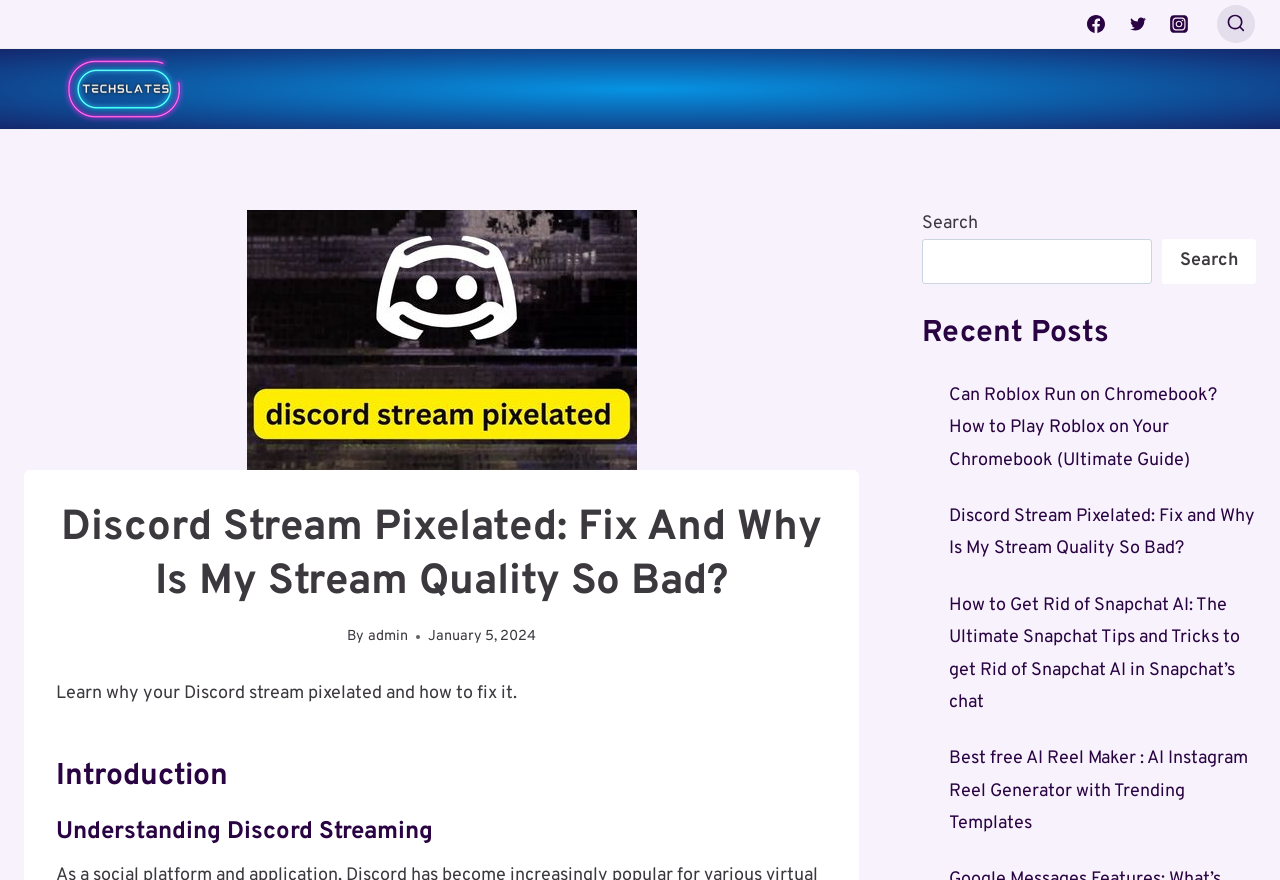Find the bounding box coordinates of the clickable area required to complete the following action: "Search for something".

[0.72, 0.241, 0.764, 0.267]